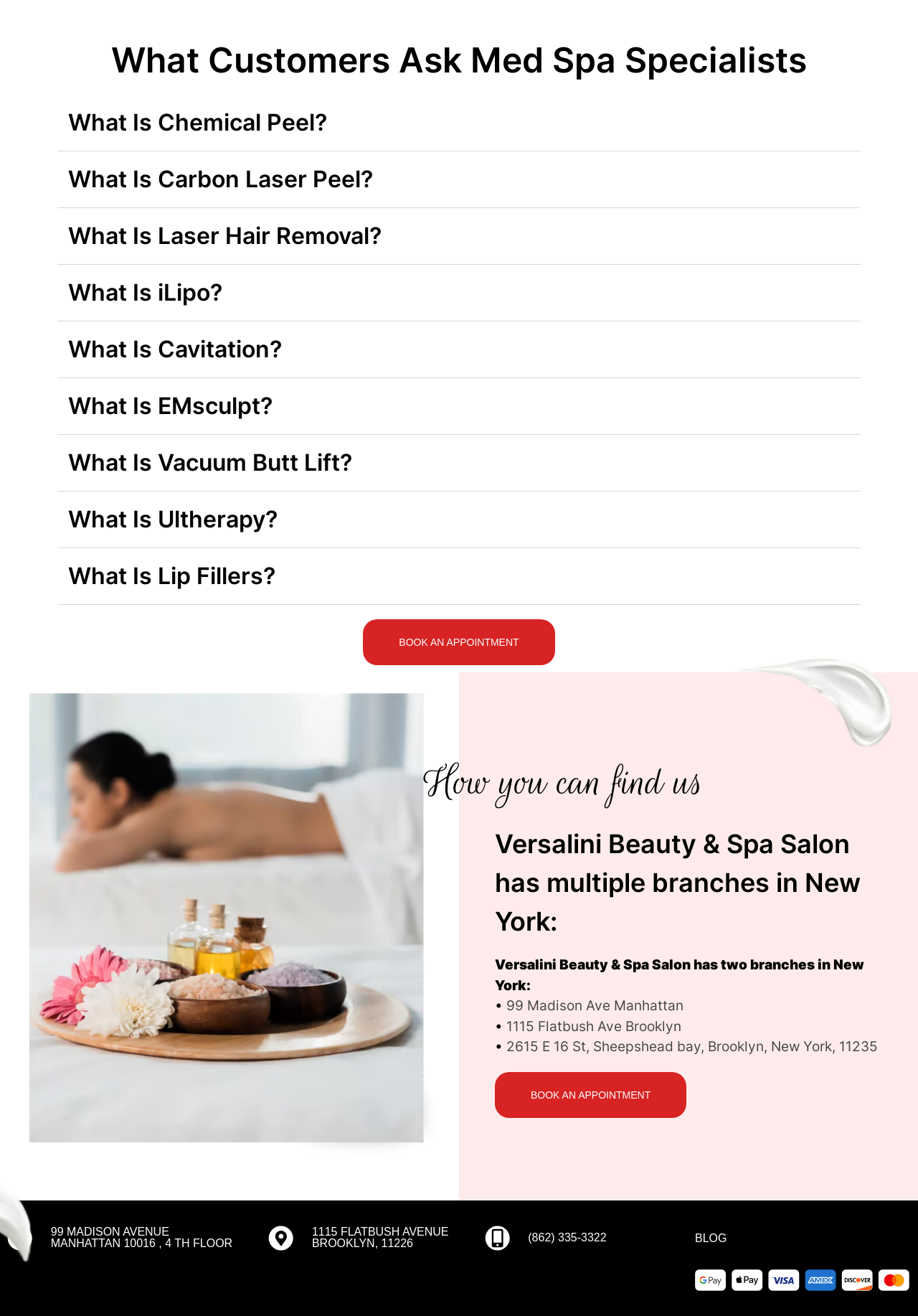Indicate the bounding box coordinates of the element that must be clicked to execute the instruction: "Go to the 'BLOG' page". The coordinates should be given as four float numbers between 0 and 1, i.e., [left, top, right, bottom].

[0.757, 0.936, 0.792, 0.945]